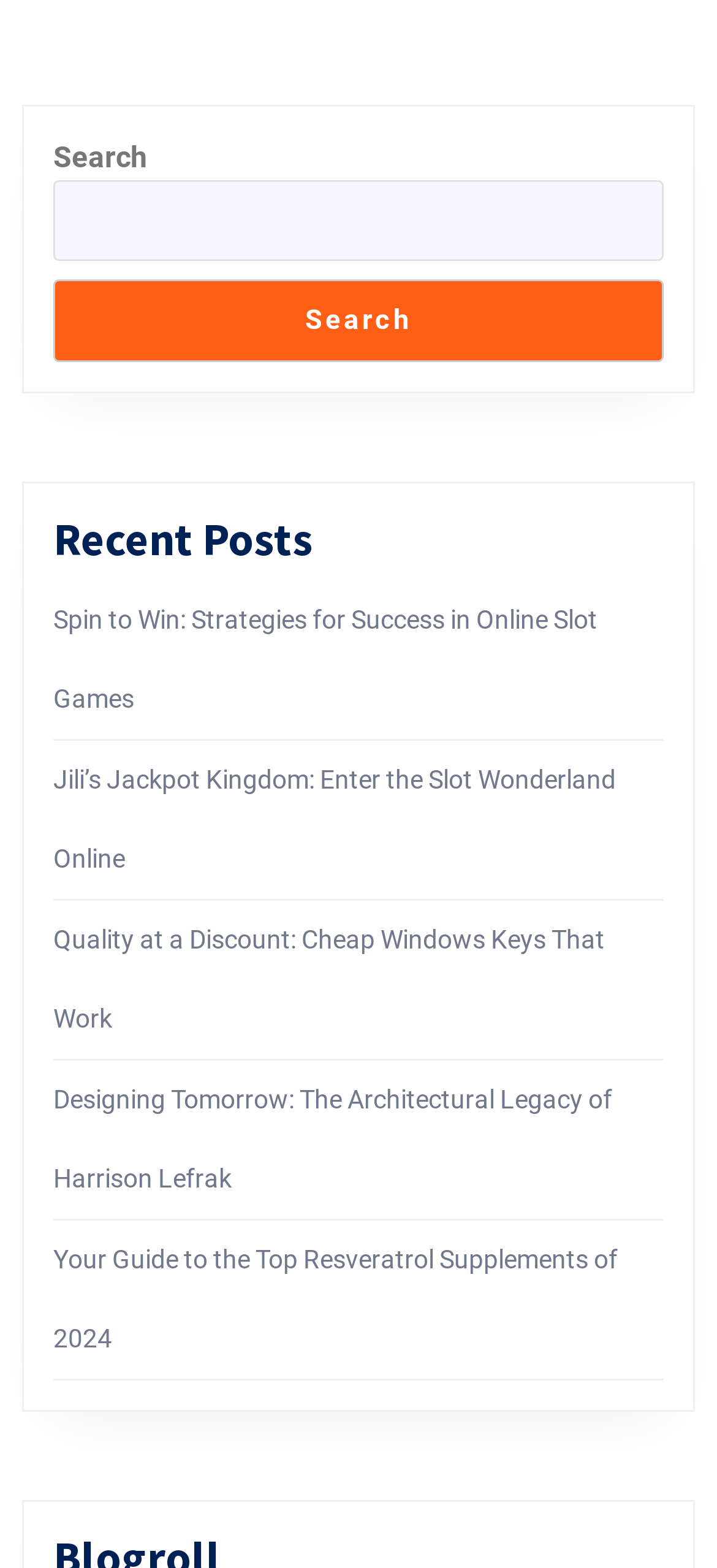Based on the image, provide a detailed and complete answer to the question: 
How many posts are displayed on the webpage?

I counted the number of links under the 'Recent Posts' heading and found that there are five posts displayed on the webpage.